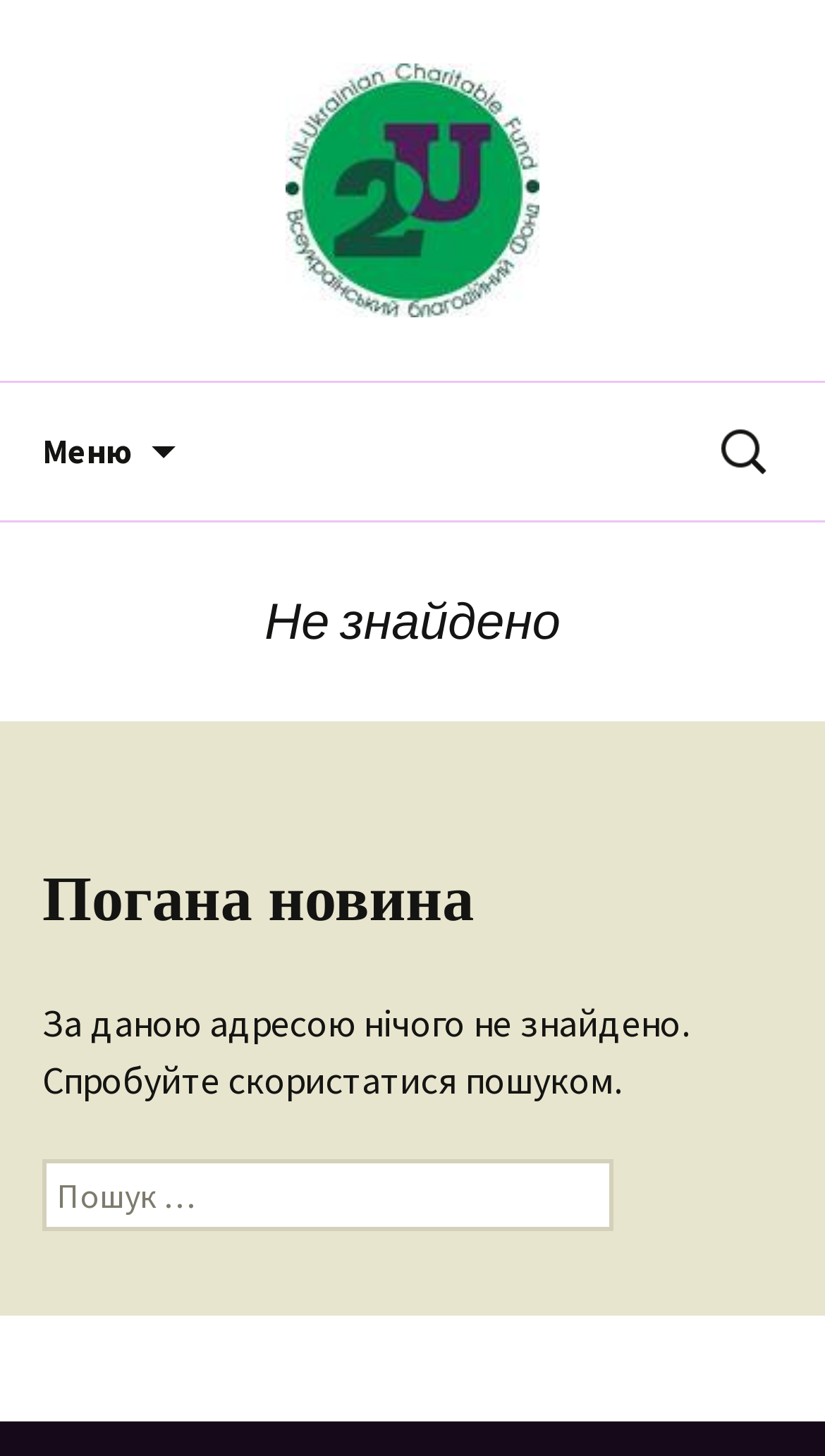Offer a detailed account of what is visible on the webpage.

The webpage appears to be an error page from the Ukrainian charity foundation "Заради тебе" (For You). At the top, there is a link to the foundation's main page, accompanied by an image with the same name, positioned slightly above the link. To the left of these elements, there is a button labeled "Меню" (Menu) with an arrow icon, which is not expanded. Next to the menu button, there is a link labeled "Перейти до контенту" (Skip to content).

On the right side of the top section, there is a search bar with a label "Пошук:" (Search). Below this top section, the main content area begins. It is divided into two sections. The first section has a heading "Не знайдено" (Not found), which spans the entire width of the page.

The second section has a heading "Погана новина" (Bad news) positioned near the top-left corner. Below this heading, there is a paragraph of text explaining that nothing was found at the given address and suggesting the use of the search function. Below this text, there is another search bar with the same label "Пошук:" (Search).